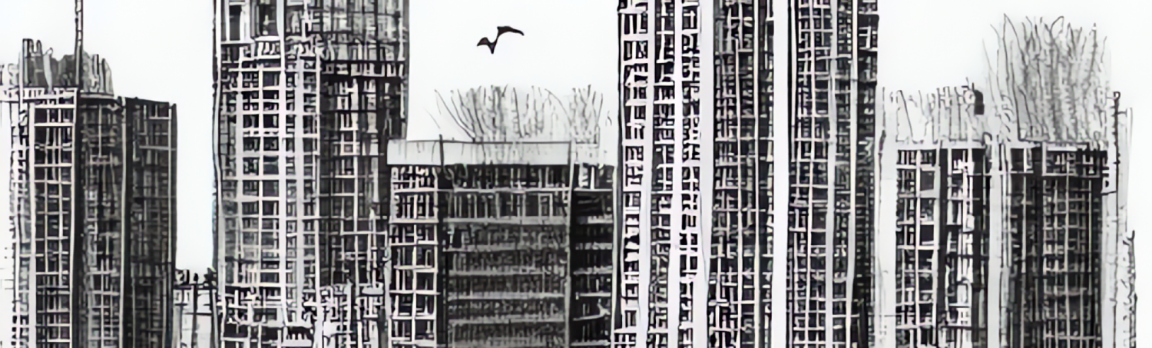What is the contrast depicted in the image?
Using the image as a reference, answer the question with a short word or phrase.

Nature and man-made environment